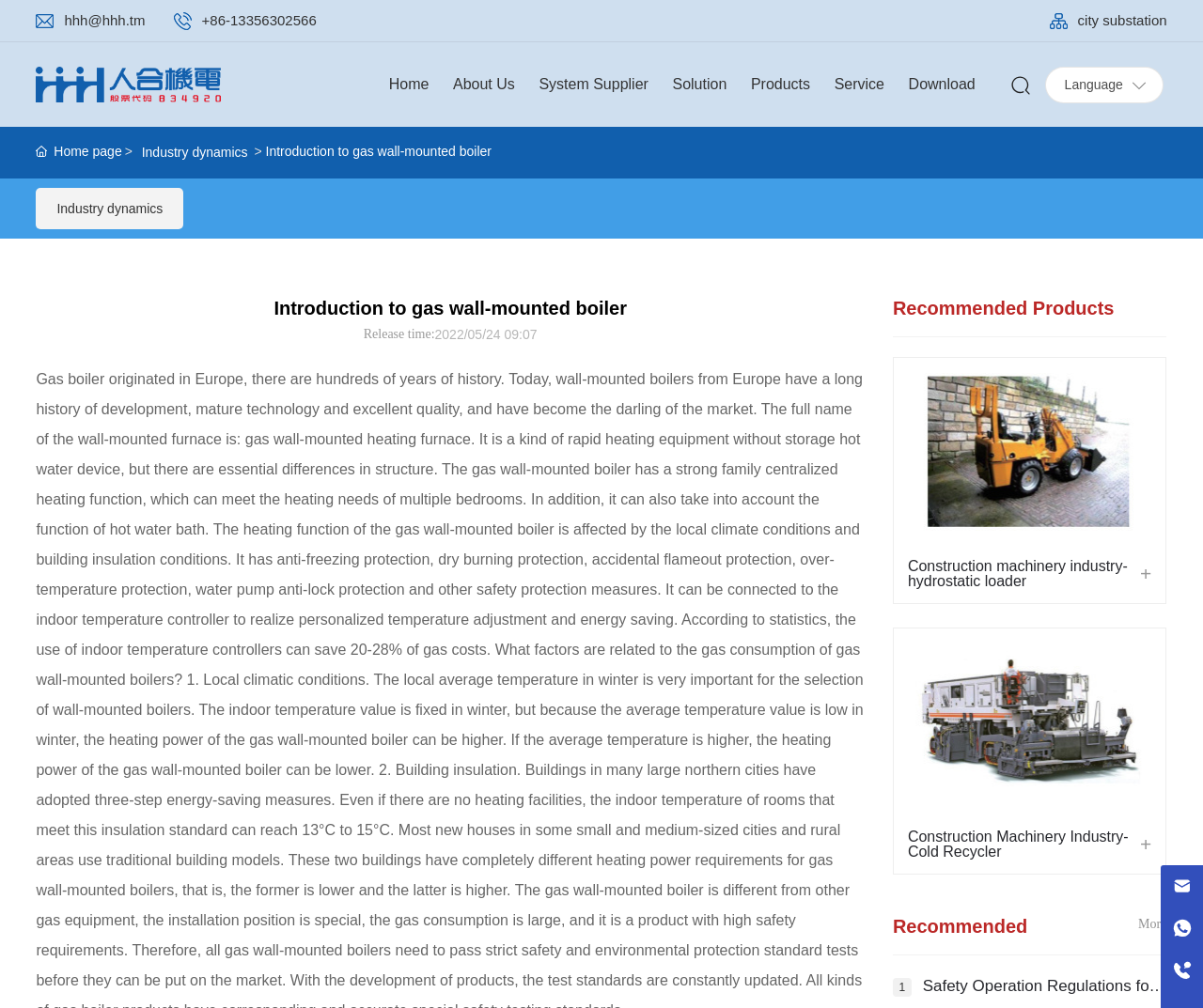What is the language of the webpage?
Give a detailed and exhaustive answer to the question.

The language of the webpage is not explicitly specified, but there is a 'Language' option located at the top right corner of the webpage, which suggests that the webpage may be available in multiple languages.